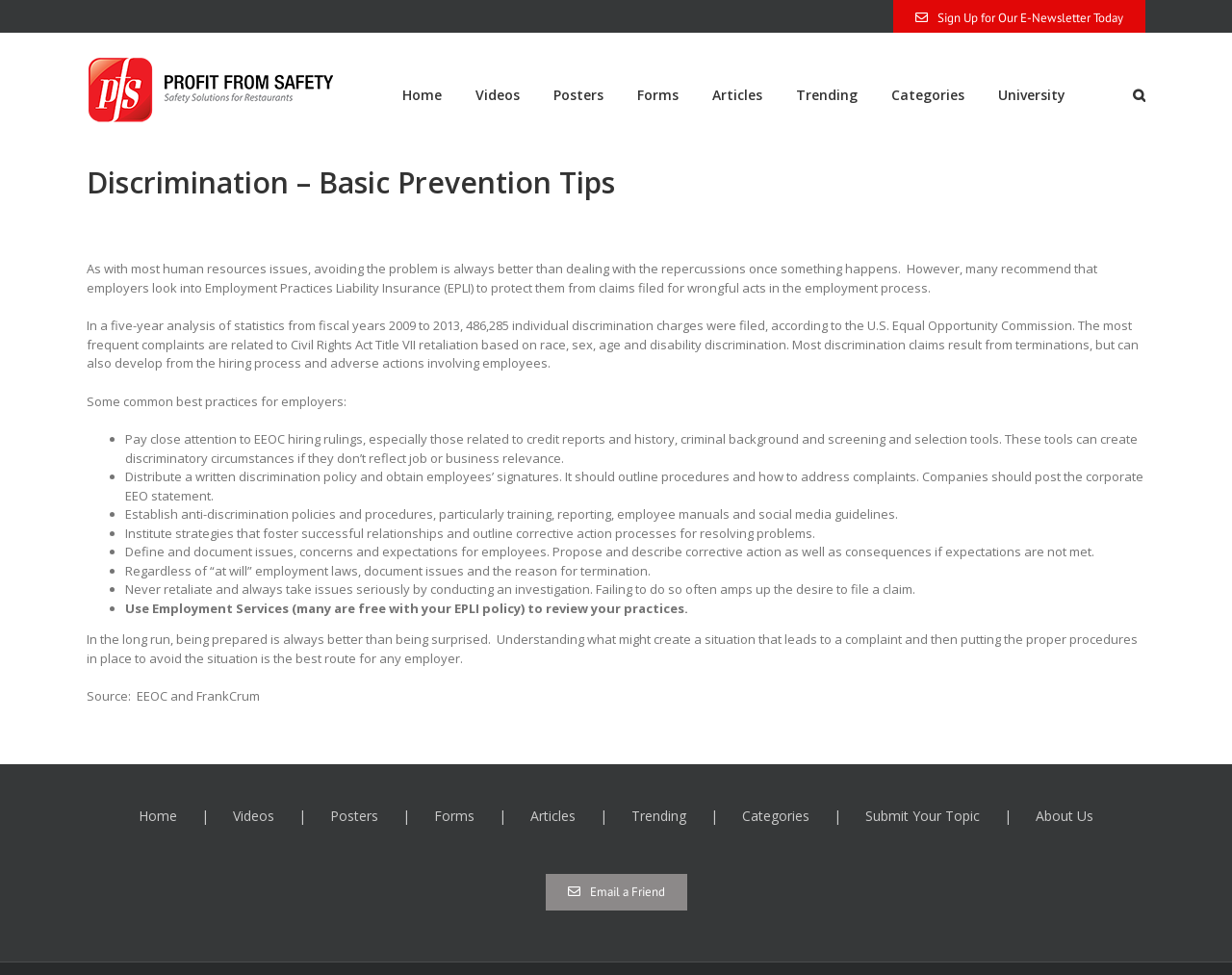Locate the bounding box coordinates of the clickable element to fulfill the following instruction: "Search for something". Provide the coordinates as four float numbers between 0 and 1 in the format [left, top, right, bottom].

[0.327, 0.055, 0.908, 0.083]